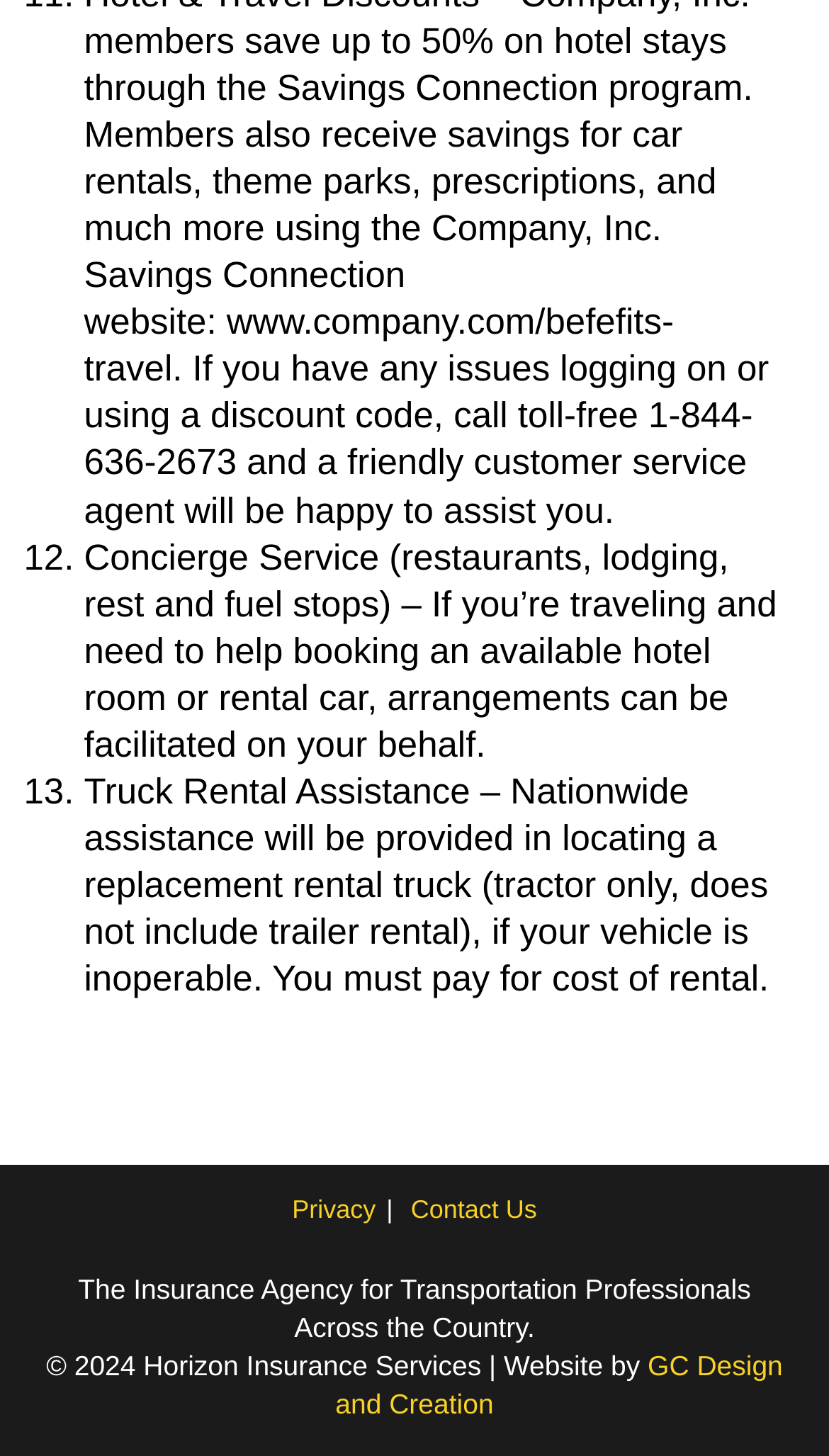Please reply to the following question with a single word or a short phrase:
What is the name of the insurance agency?

Horizon Insurance Services